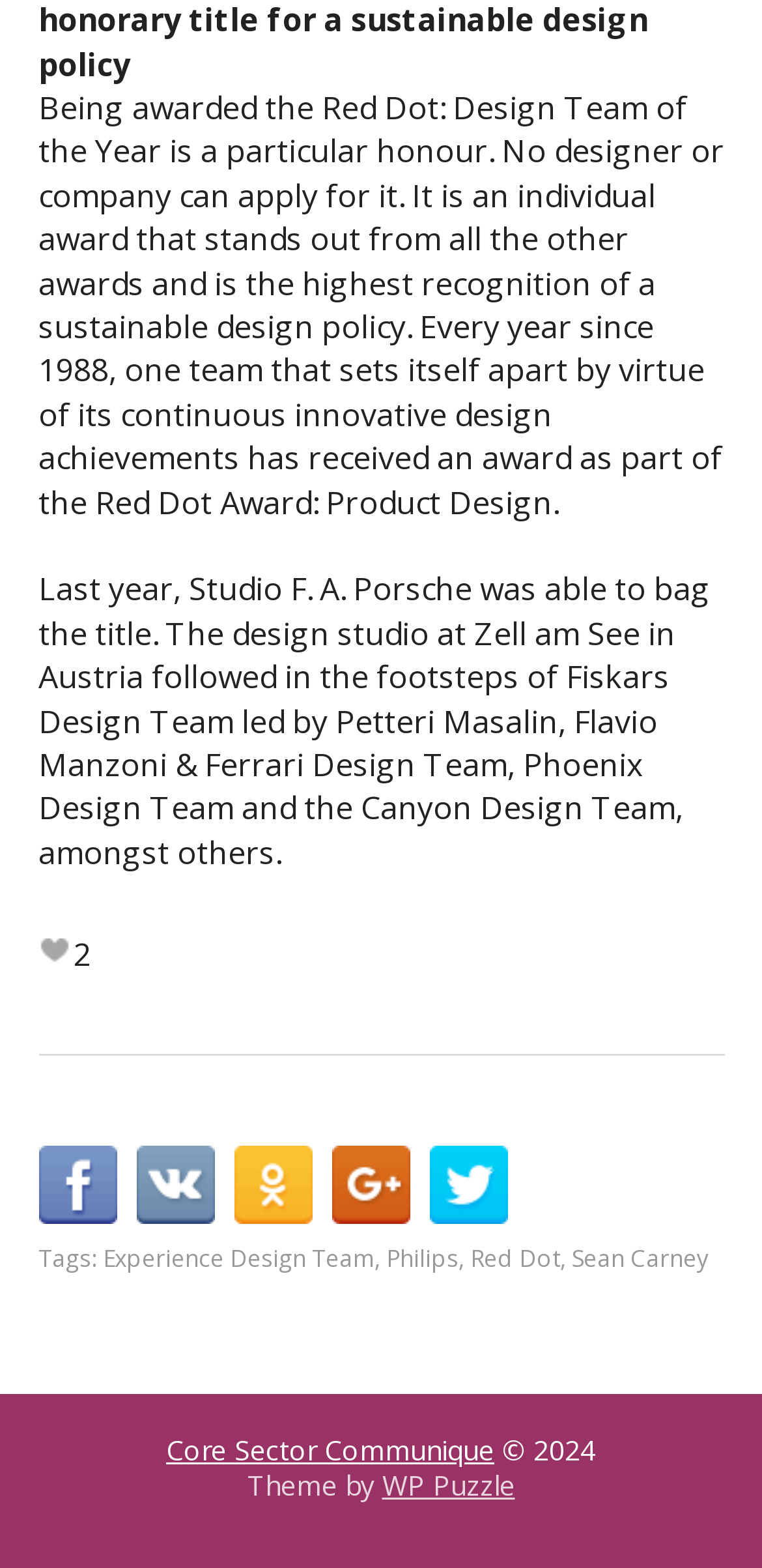Can you find the bounding box coordinates of the area I should click to execute the following instruction: "Explore the Experience Design Team"?

[0.135, 0.792, 0.491, 0.814]